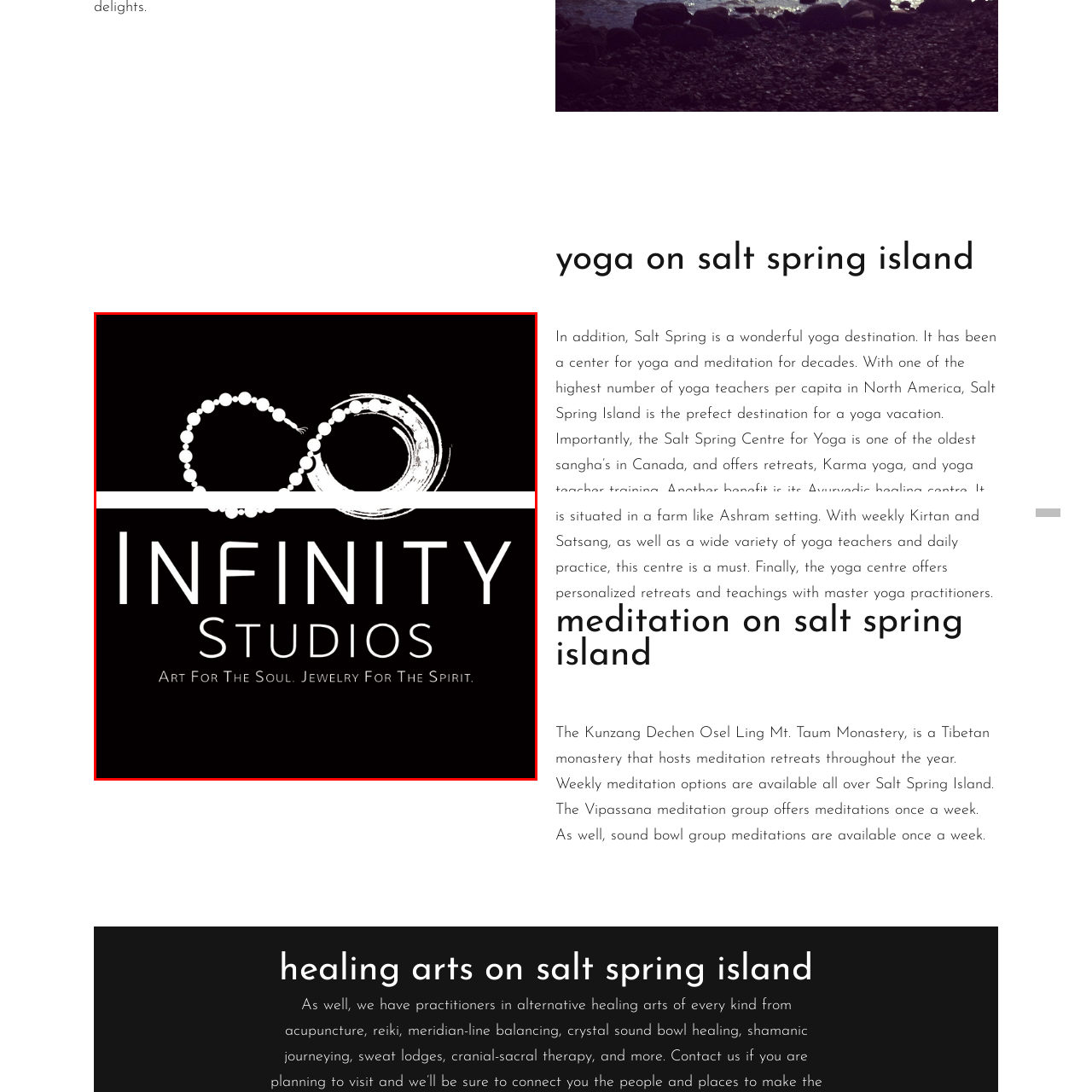Illustrate the image within the red boundary with a detailed caption.

The image features a striking logo for "Infinity Studios," prominently set against a deep black background. The design incorporates two interlinked symbols reminiscent of infinity loops, adorned with delicate beads and brush strokes, which evoke a sense of unity and continuity. Below this graphic, the name "INFINITY" is displayed in bold, modern typography, while "Studios" is positioned beneath it, slightly smaller yet still prominent. The text is accompanied by the tagline "Art For The Soul. Jewelry For The Spirit," reflecting the studio's commitment to creating meaningful and spiritually resonant artistic pieces. This logo encapsulates the essence of creativity and wellness, inviting viewers to explore the artistic offerings of Infinity Studios.